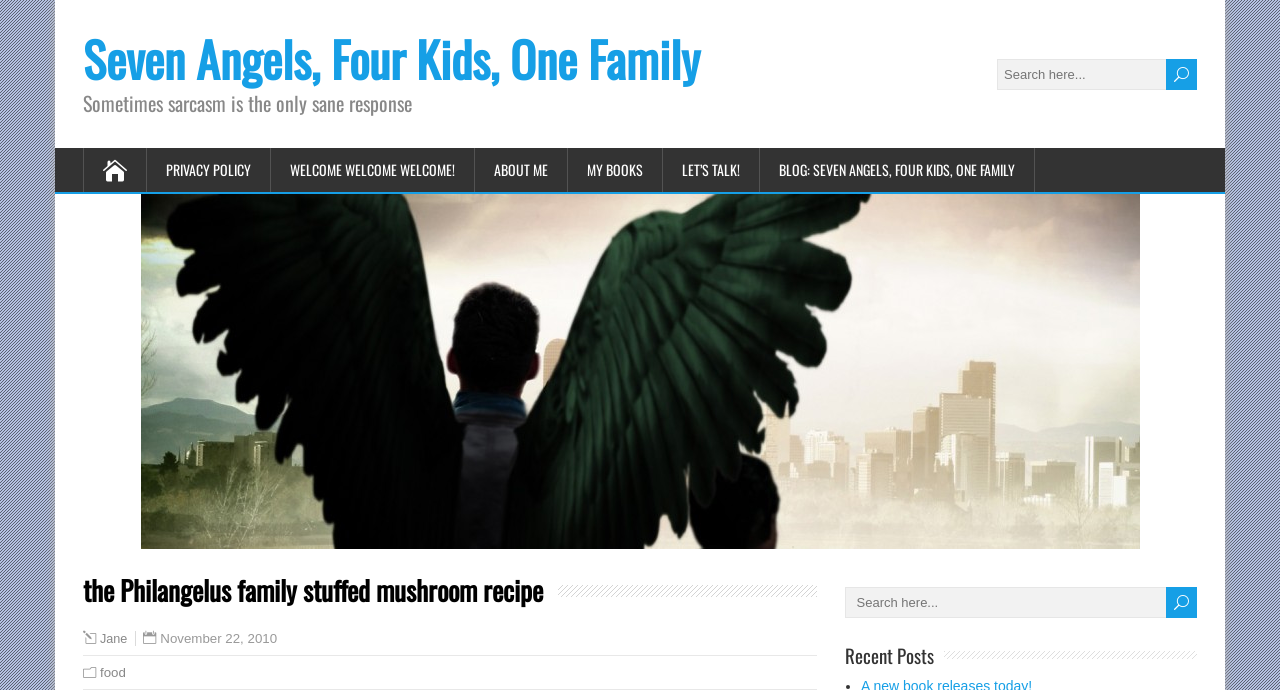Identify the bounding box for the UI element specified in this description: "Welcome welcome WELCOME!". The coordinates must be four float numbers between 0 and 1, formatted as [left, top, right, bottom].

[0.212, 0.214, 0.371, 0.278]